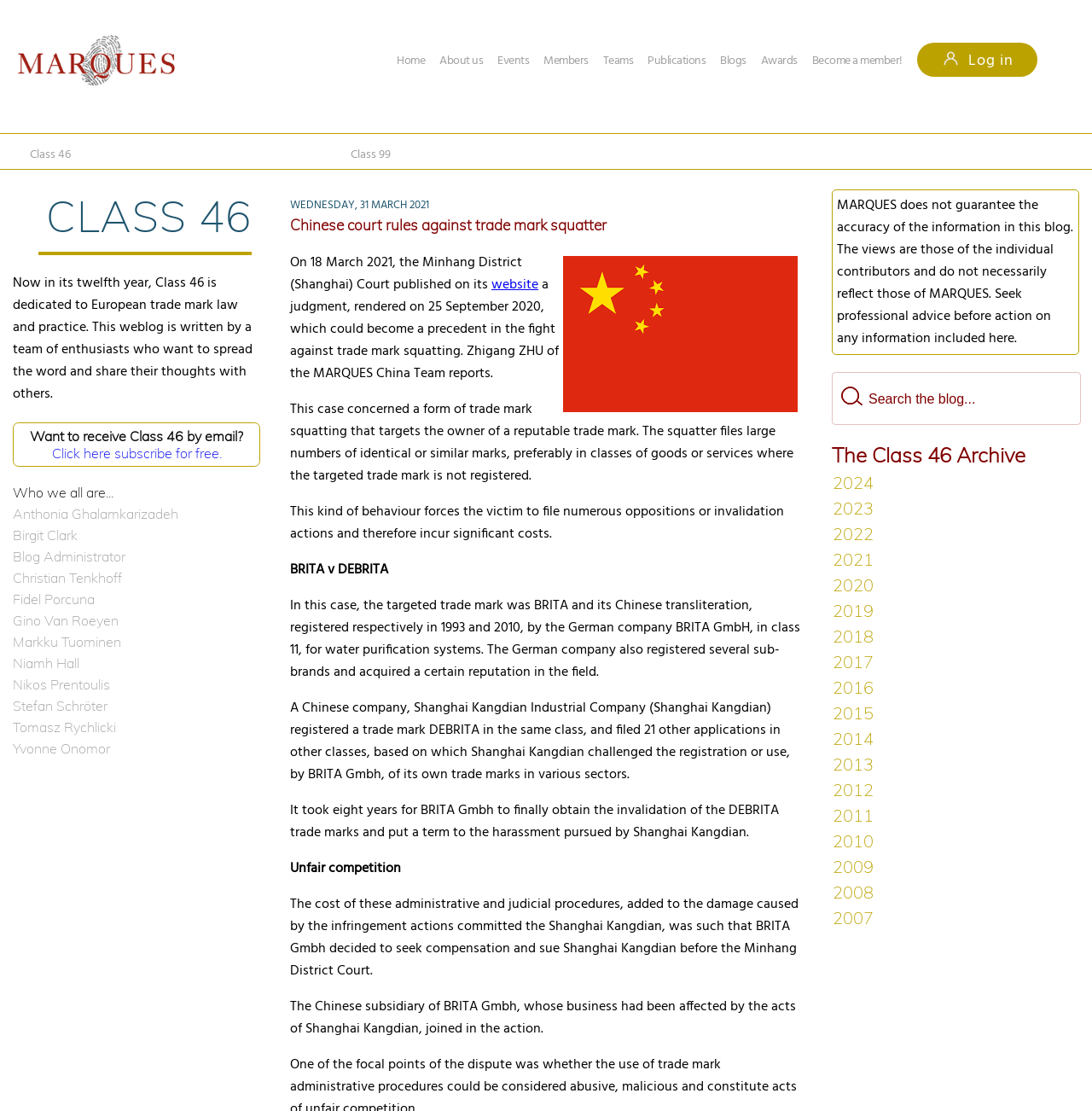Analyze the image and provide a detailed answer to the question: What is the name of the weblog author who wrote about Chinese court ruling against trade mark squatter?

I found the StaticText element 'Zhigang ZHU of the MARQUES China Team reports.' which indicates that Zhigang ZHU is the author who wrote about Chinese court ruling against trade mark squatter.